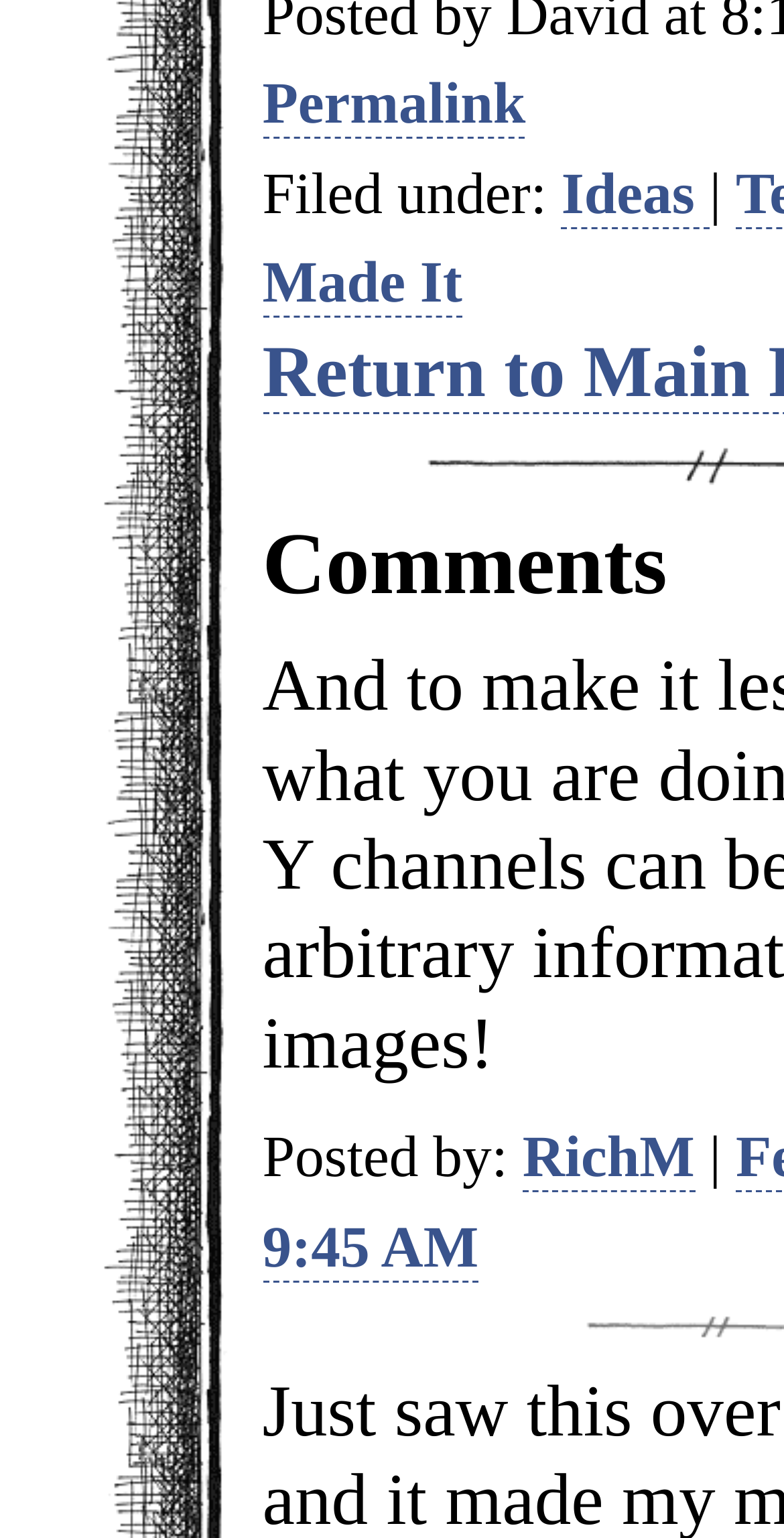Who posted the content?
Using the image, respond with a single word or phrase.

RichM